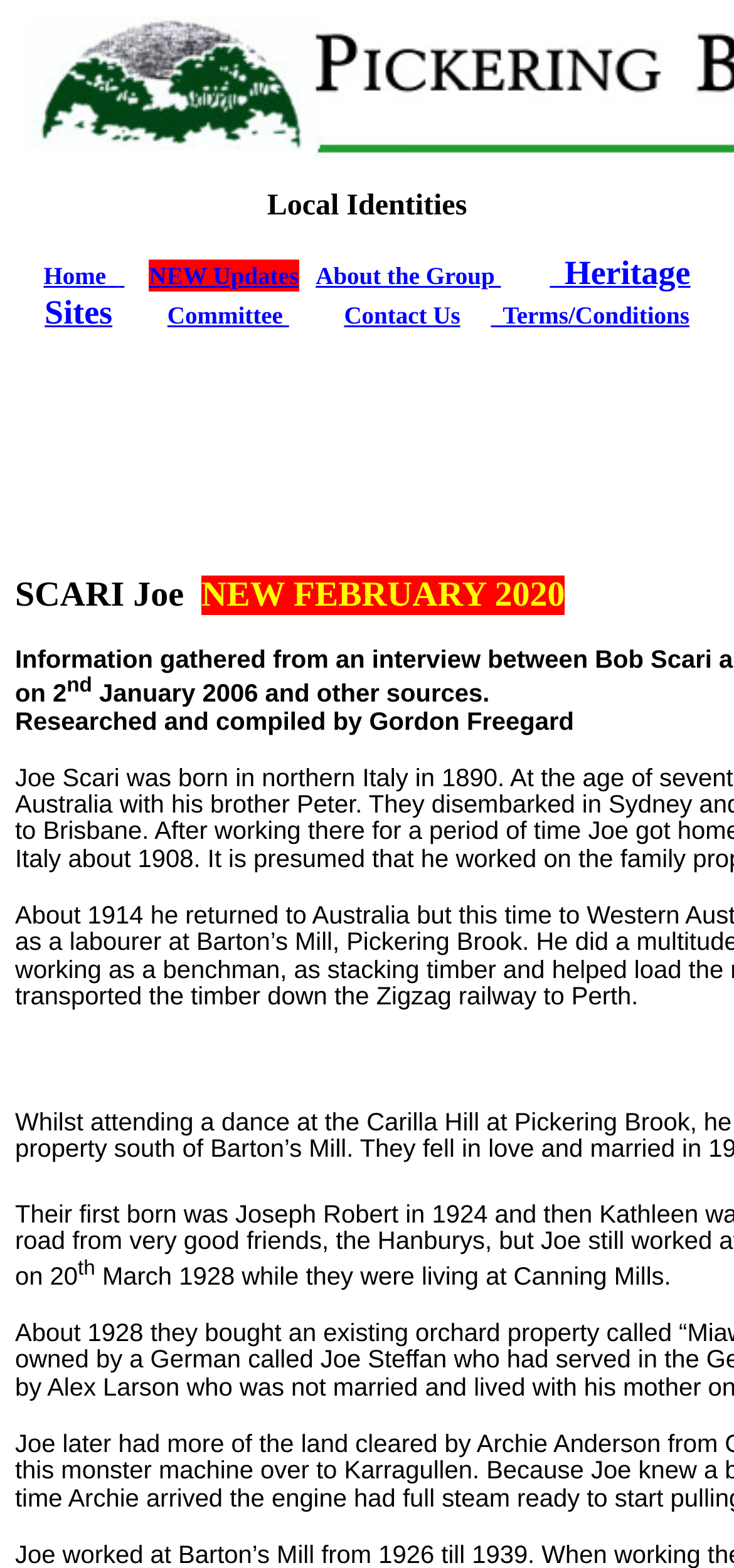Locate the bounding box coordinates of the clickable area needed to fulfill the instruction: "view new updates".

[0.203, 0.167, 0.407, 0.185]